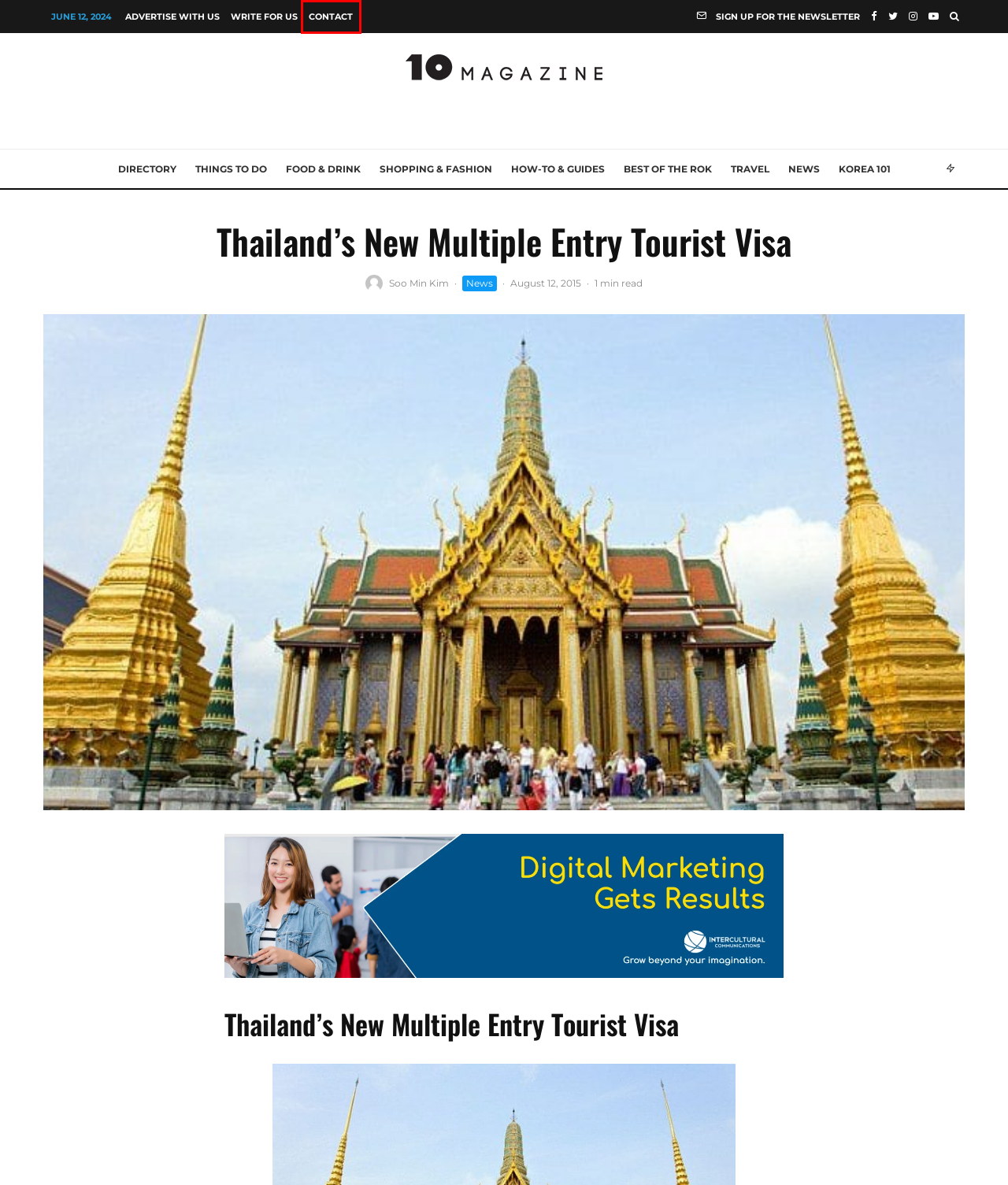You are given a screenshot of a webpage within which there is a red rectangle bounding box. Please choose the best webpage description that matches the new webpage after clicking the selected element in the bounding box. Here are the options:
A. Travel Archives | 10 Magazine Korea
B. News Archives | 10 Magazine Korea
C. Write For Us | 10 Magazine Korea
D. Soo Min Kim, Author at 10 Magazine Korea
E. Things to Do Archives | 10 Magazine Korea
F. Contact | 10 Magazine Korea
G. Insightful Local Living In South Korea | 10 Directory
H. How-To & Guides Archives | 10 Magazine Korea

F